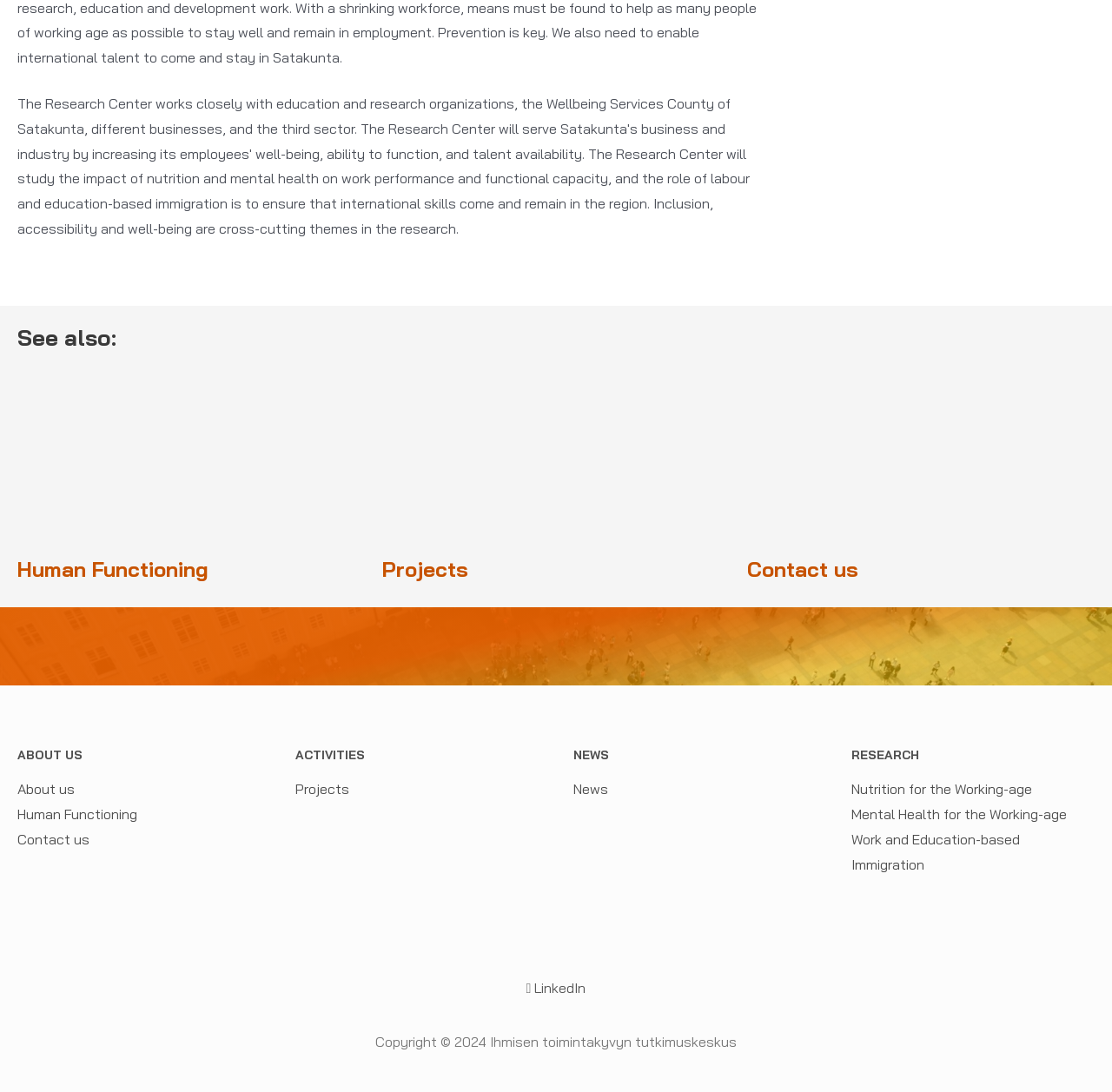Provide the bounding box coordinates, formatted as (top-left x, top-left y, bottom-right x, bottom-right y), with all values being floating point numbers between 0 and 1. Identify the bounding box of the UI element that matches the description: Nutrition for the Working-age

[0.766, 0.715, 0.928, 0.731]